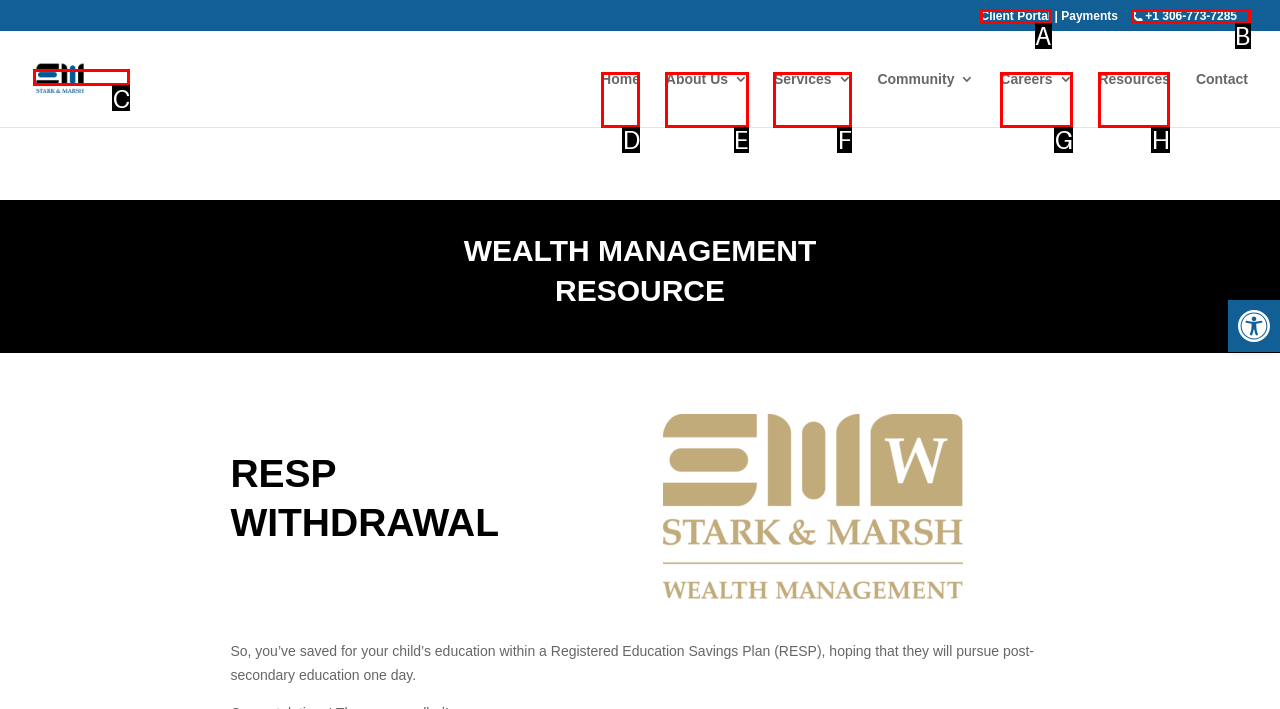Pinpoint the HTML element that fits the description: +1 306-773-7285
Answer by providing the letter of the correct option.

B